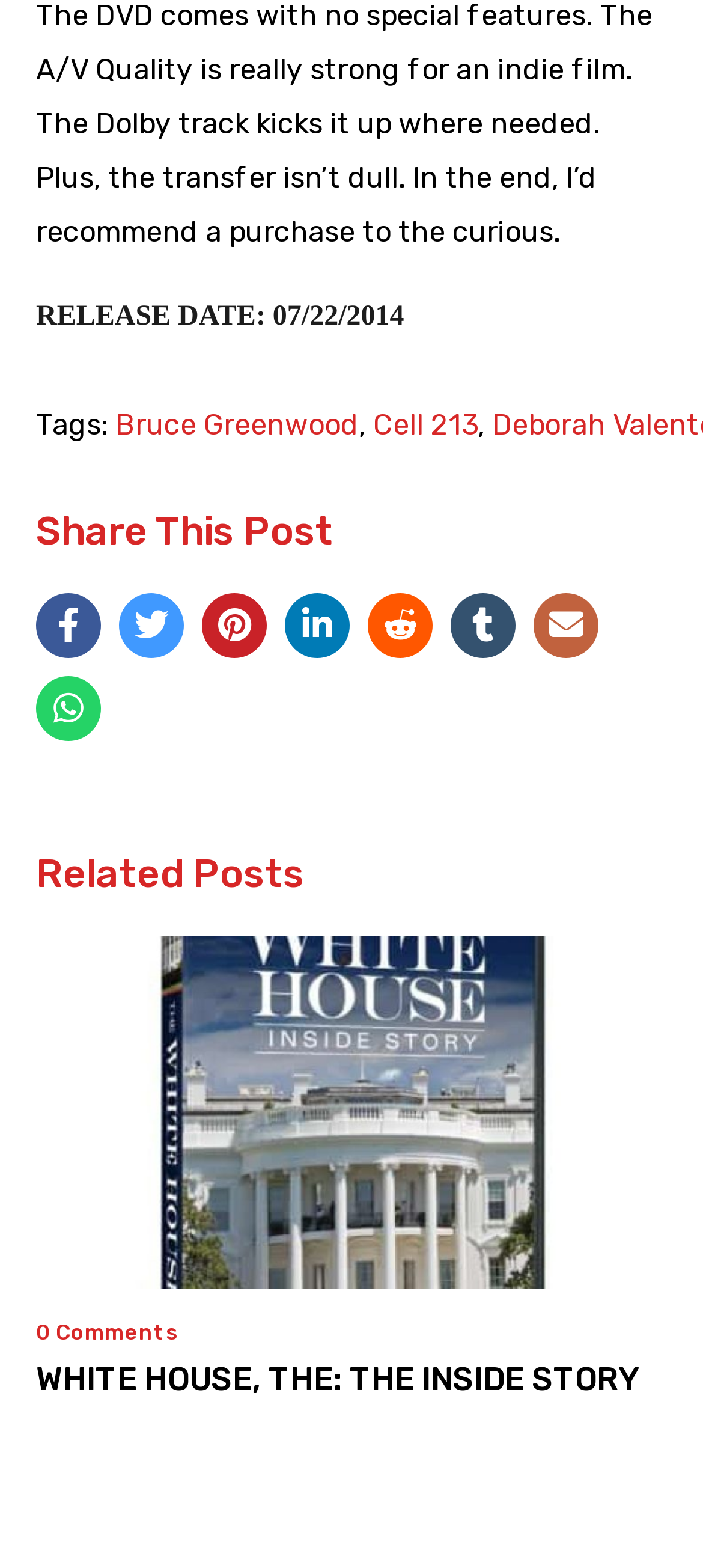Find the bounding box coordinates for the area that should be clicked to accomplish the instruction: "Share this post".

[0.051, 0.324, 0.949, 0.356]